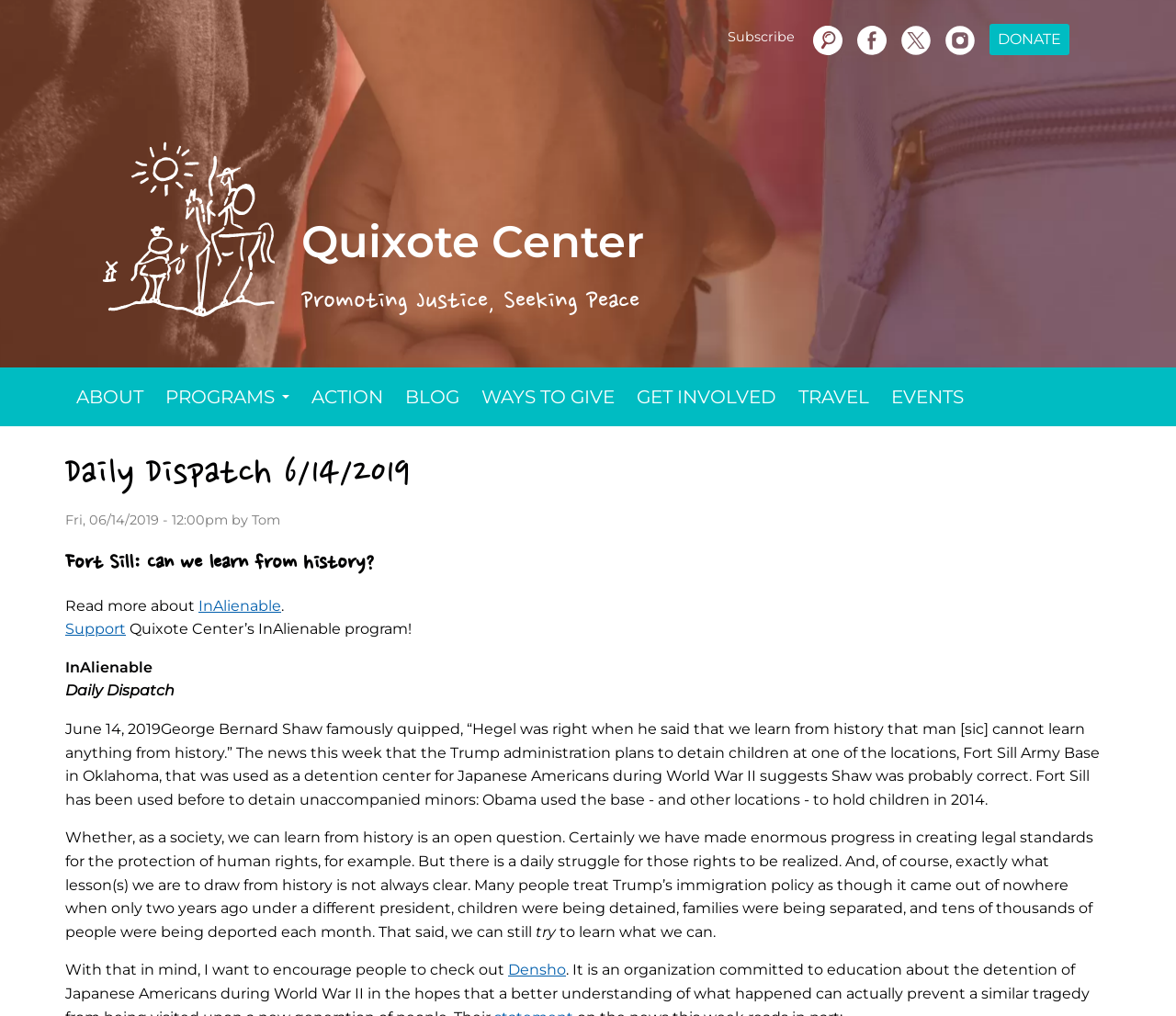What is the name of the base mentioned in the article?
Carefully analyze the image and provide a detailed answer to the question.

The article mentions 'Fort Sill' as a base that was used to detain Japanese Americans during World War II and is now being used to detain children, as mentioned in the sentence 'The news this week that the Trump administration plans to detain children at one of the locations, Fort Sill Army Base in Oklahoma...'.